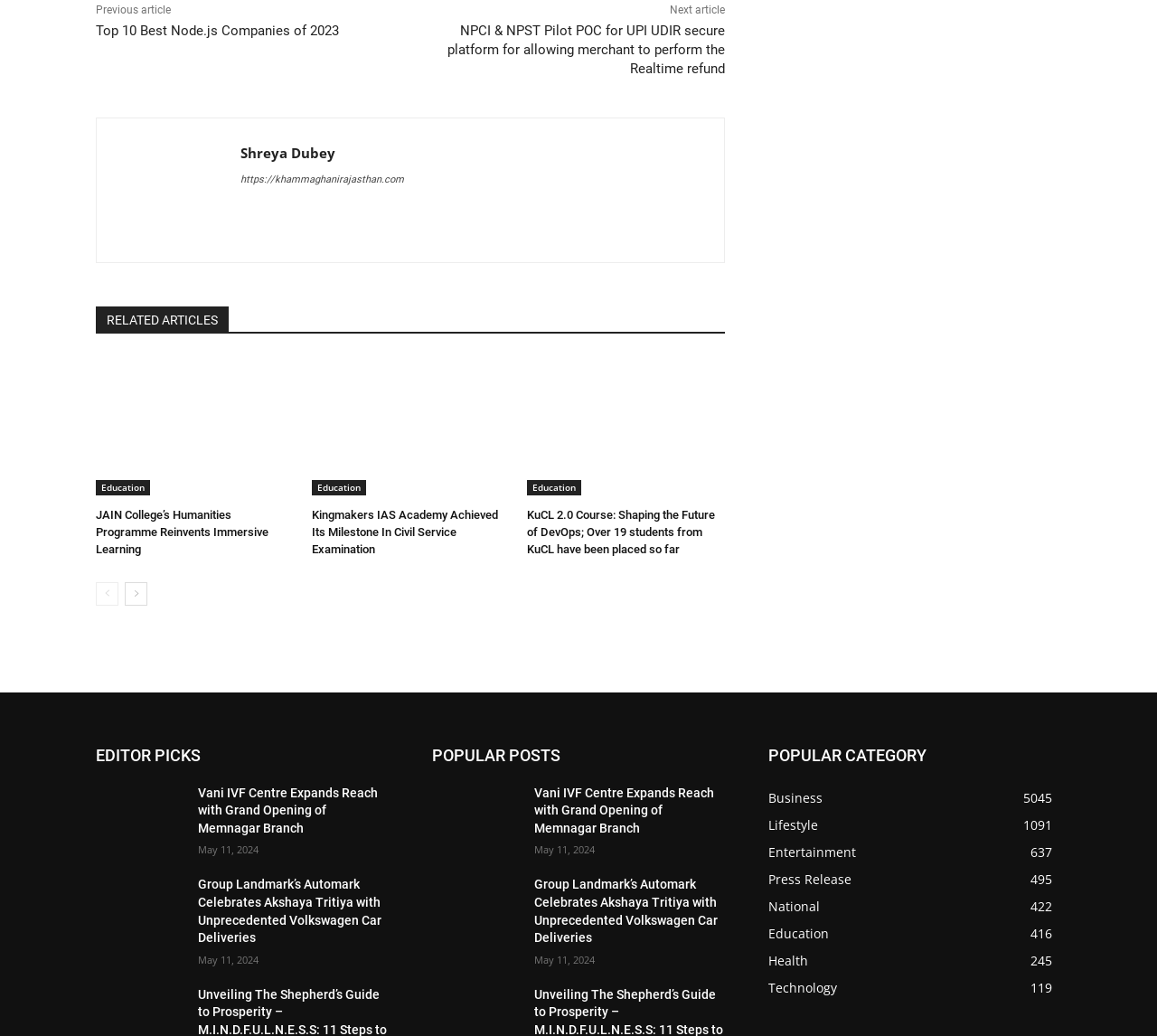Please identify the bounding box coordinates of where to click in order to follow the instruction: "Visit the 'Shreya Dubey' profile".

[0.1, 0.133, 0.191, 0.235]